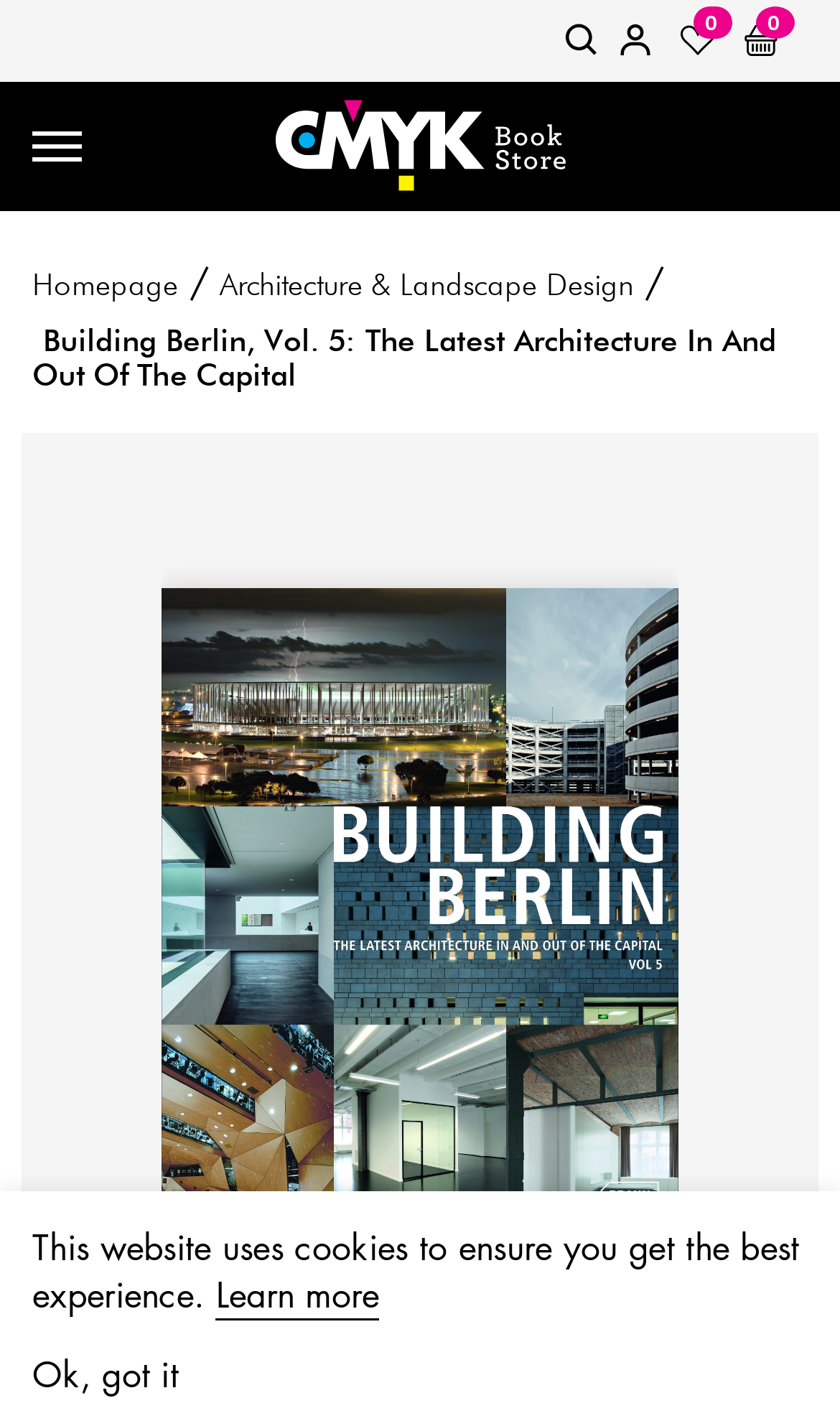Give a succinct answer to this question in a single word or phrase: 
What is the text on the button to close the cookie notification?

Ok, got it